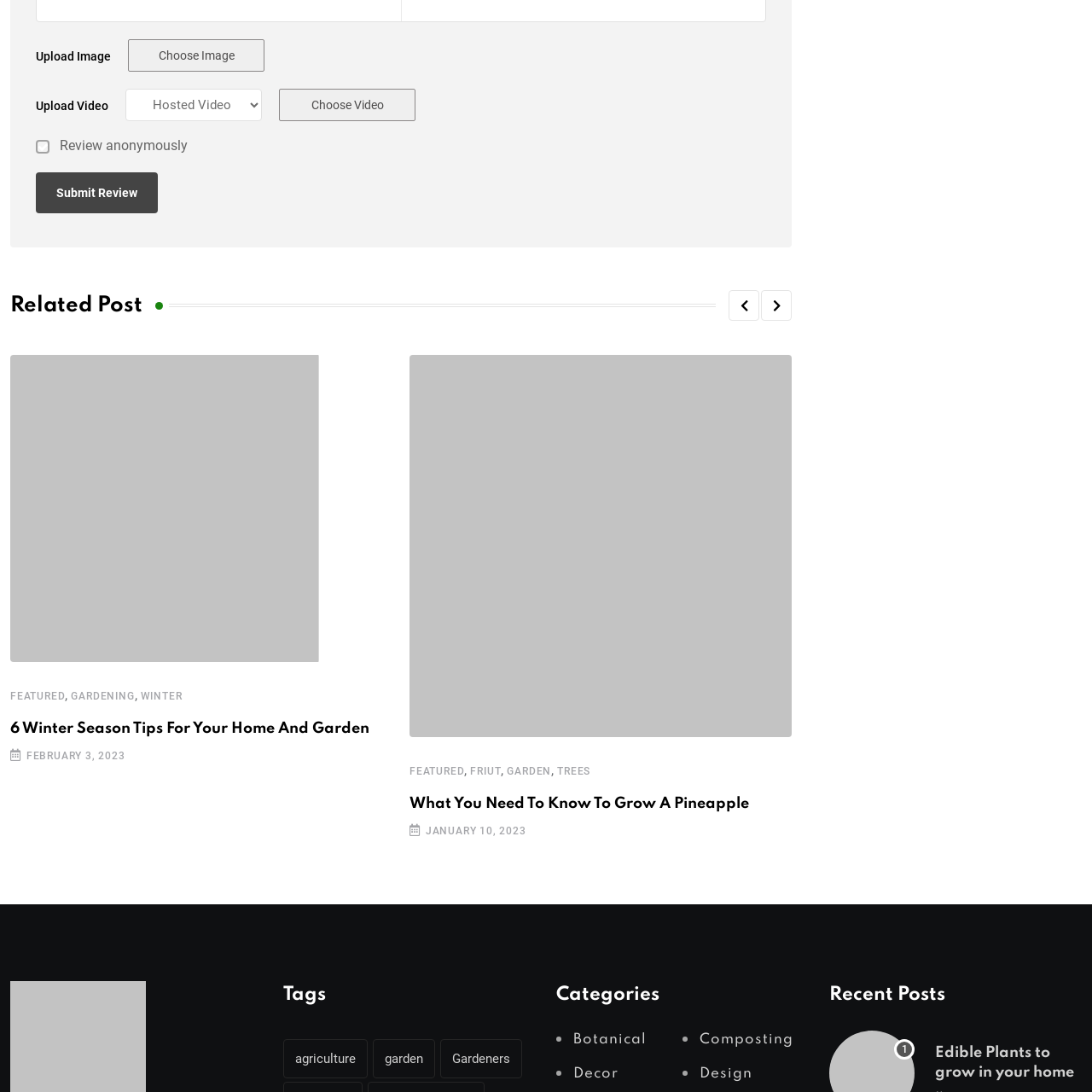Who is the target audience of the image?
Direct your attention to the image encased in the red bounding box and answer the question thoroughly, relying on the visual data provided.

The caption states that the graphical style is likely simple yet engaging, appealing to both novice and experienced gardeners looking to enhance their gardening knowledge and skills, which implies that the target audience of the image is gardeners.